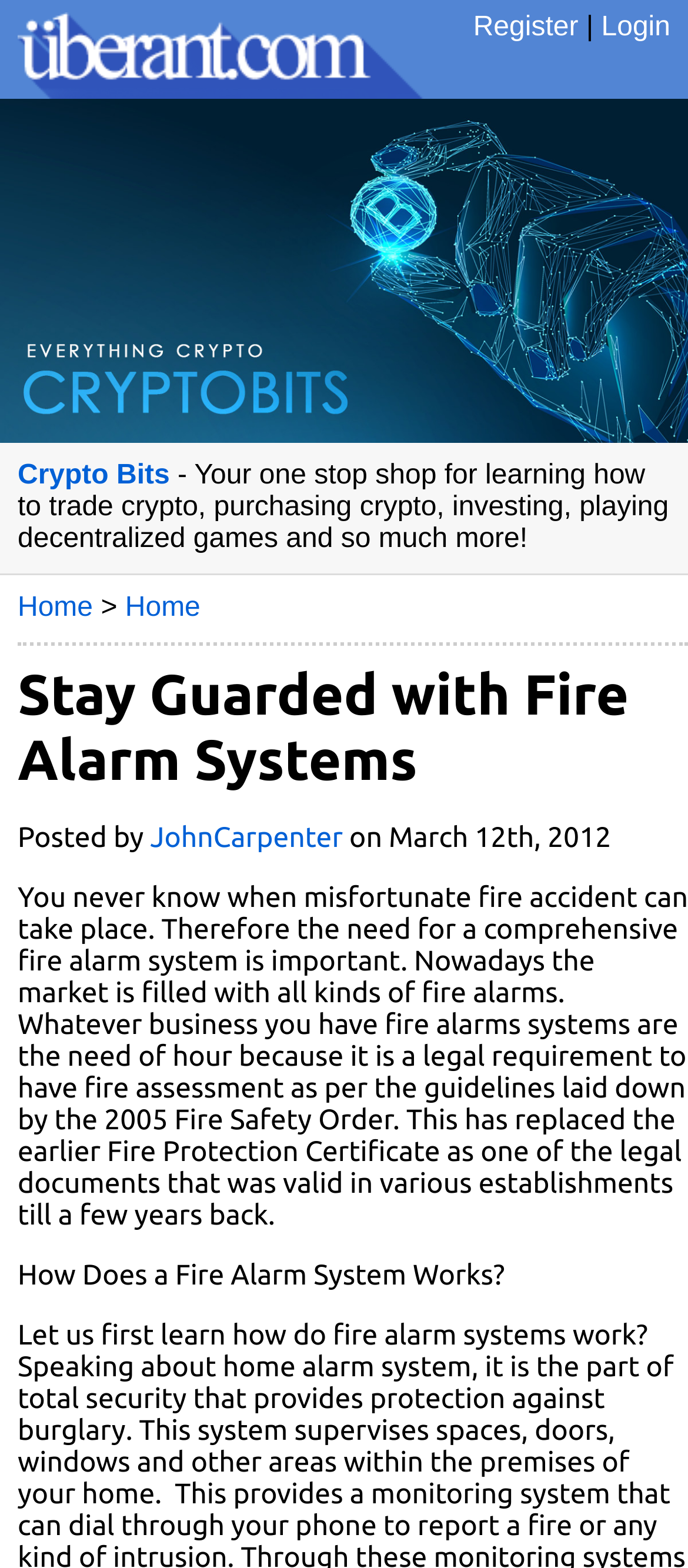Give a short answer to this question using one word or a phrase:
What is the name of the website?

Uberant